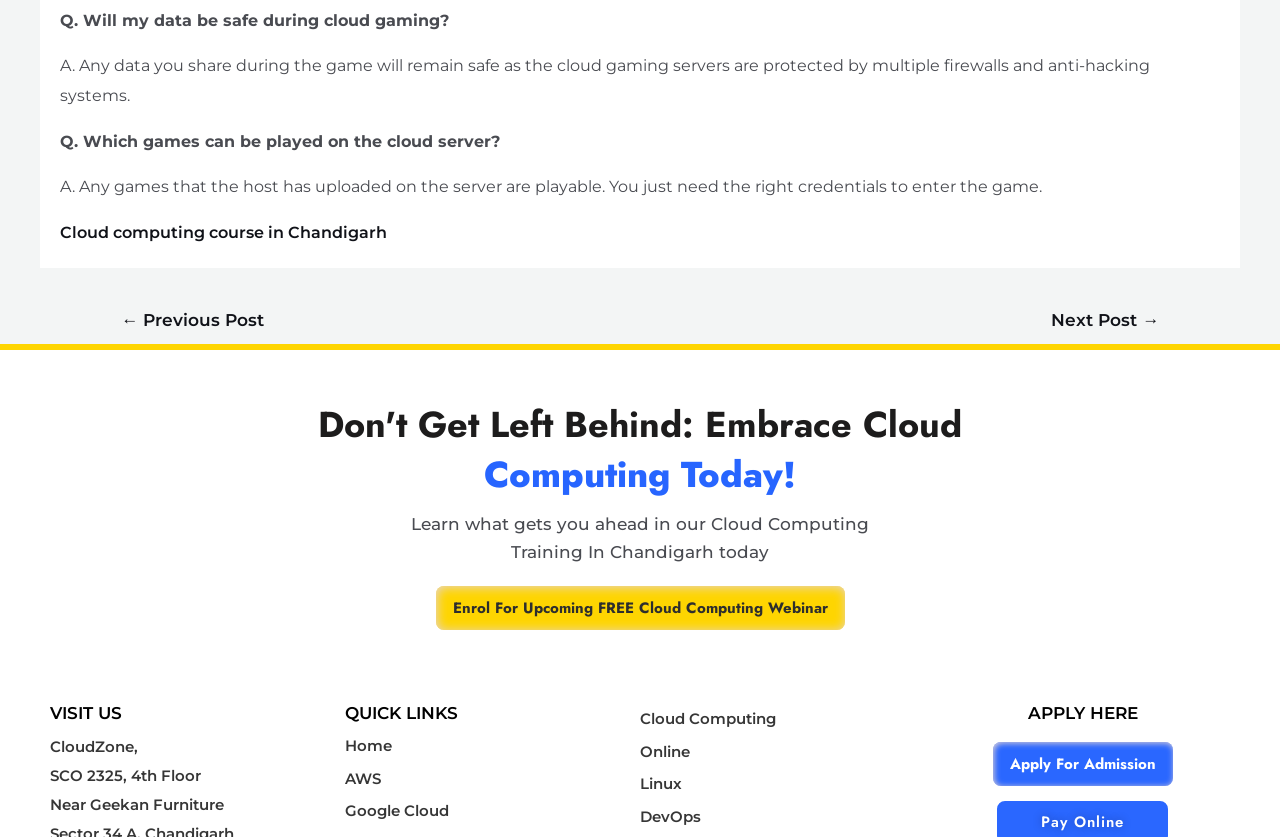What are the quick links provided on the webpage?
Examine the image and provide an in-depth answer to the question.

The quick links provided on the webpage are Home, AWS, Google Cloud, Cloud Computing, Online, Linux, and DevOps, as listed under the 'QUICK LINKS' section.